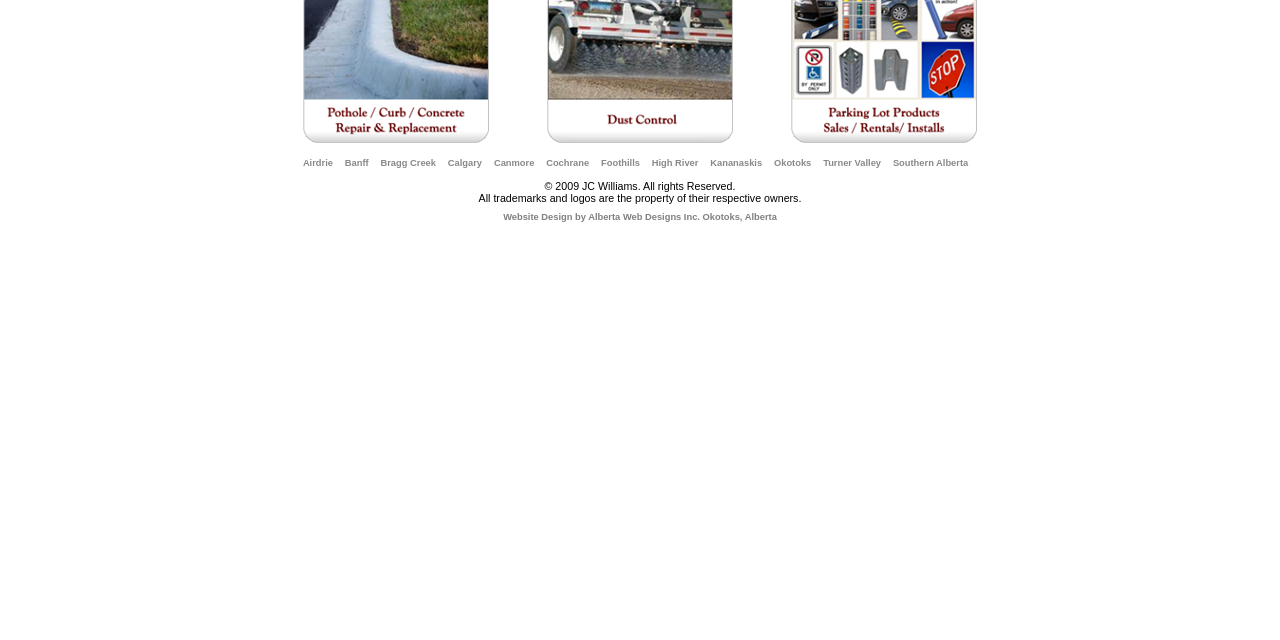Identify the bounding box for the UI element that is described as follows: "Cochrane".

[0.427, 0.247, 0.46, 0.262]